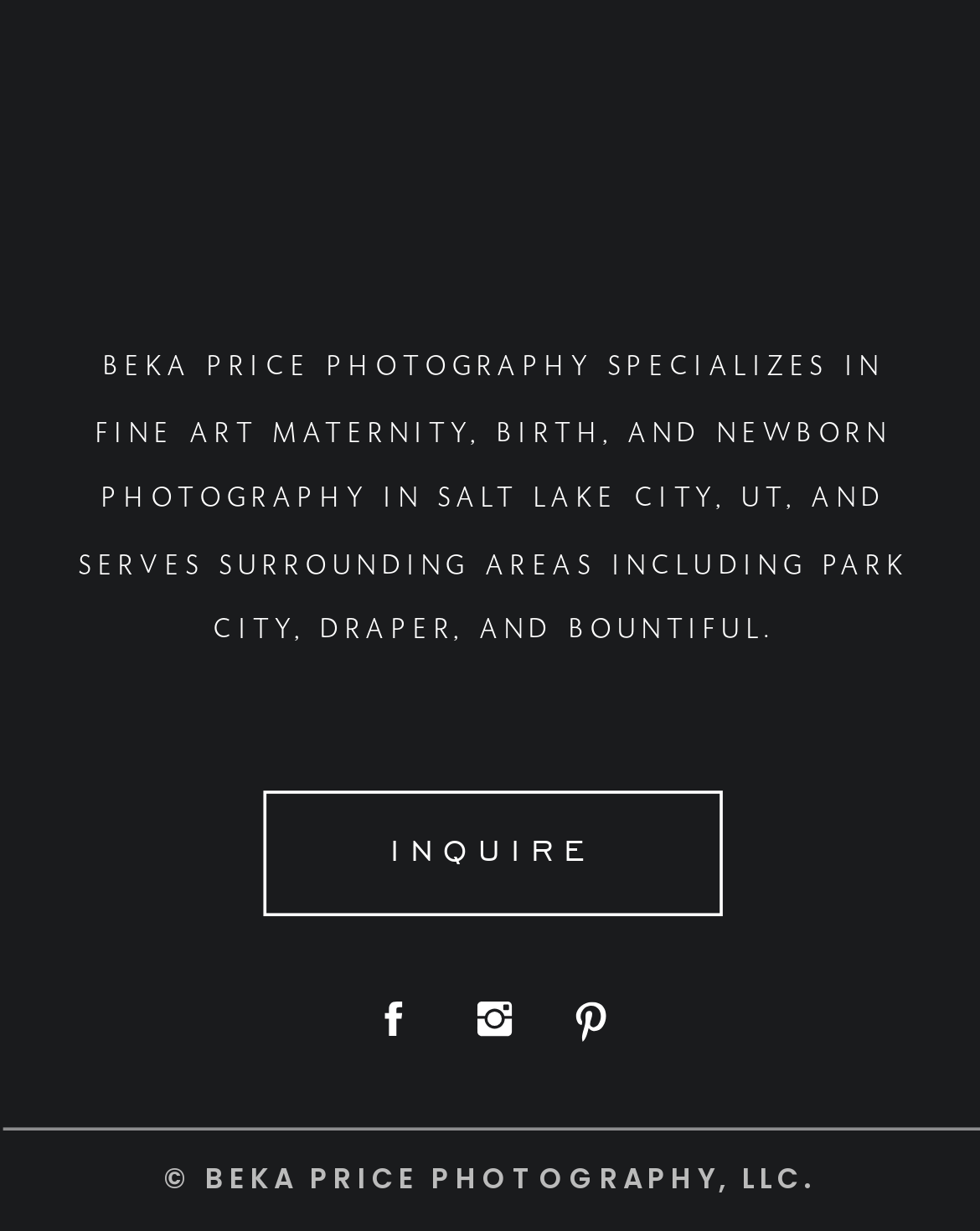Is the website owned by an individual or a company?
Kindly give a detailed and elaborate answer to the question.

I found a heading element with the text '© BEKA PRICE PHOTOGRAPHY, LLC.', which suggests that the website is owned by a company, specifically a limited liability company (LLC).